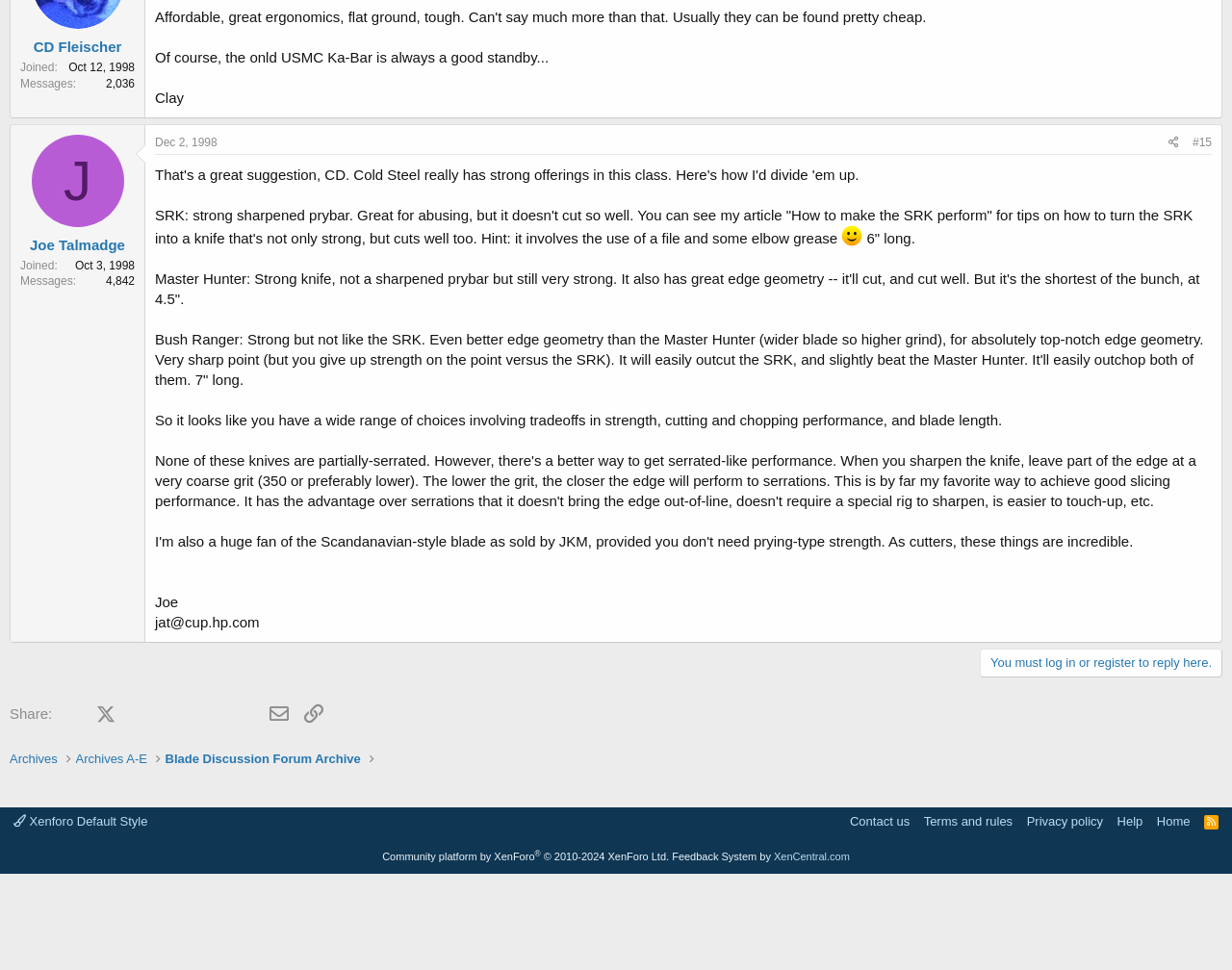Identify the bounding box coordinates of the clickable section necessary to follow the following instruction: "Contact the administrator of the forum". The coordinates should be presented as four float numbers from 0 to 1, i.e., [left, top, right, bottom].

[0.687, 0.837, 0.742, 0.856]